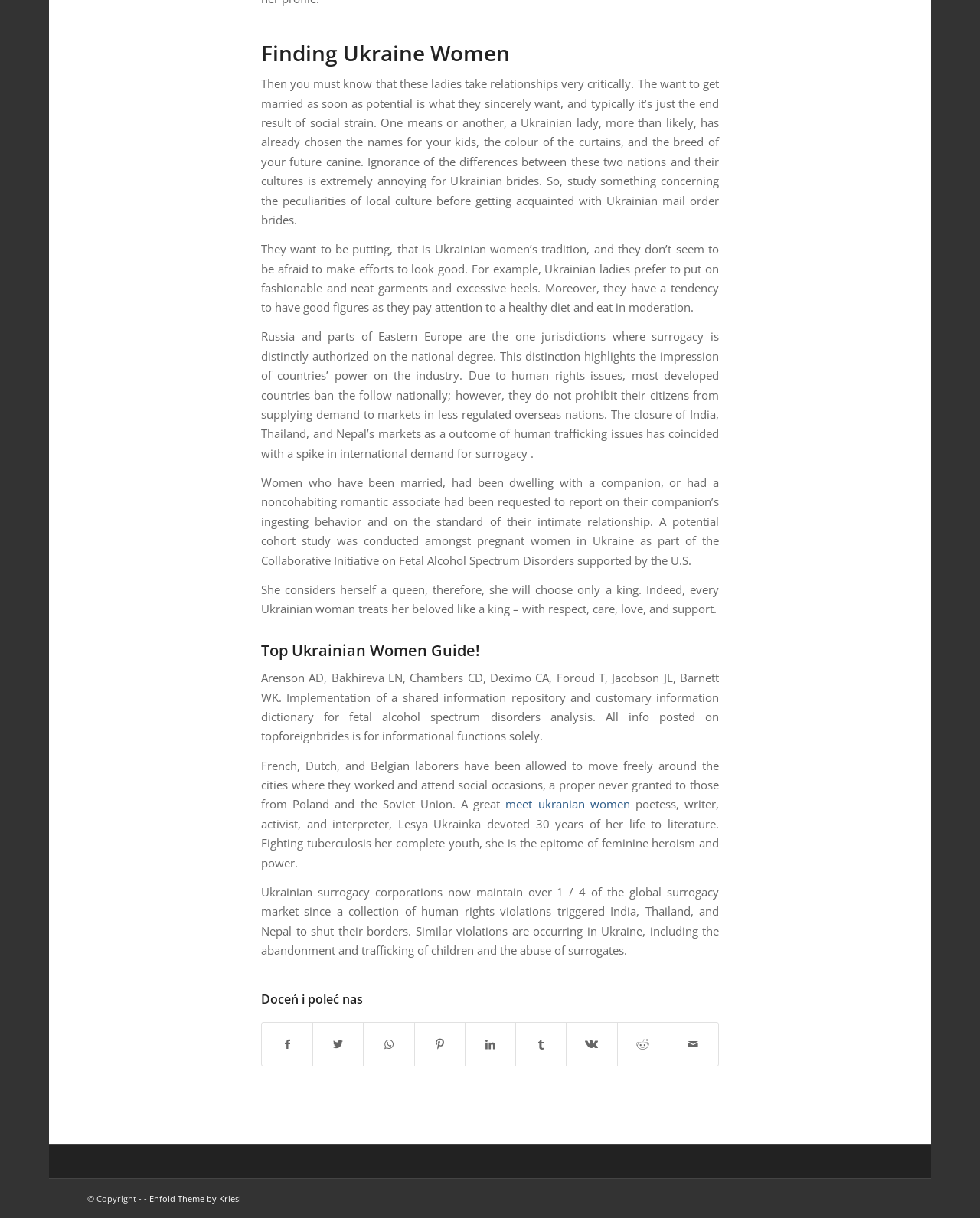Find the bounding box coordinates of the clickable element required to execute the following instruction: "Visit the Enfold Theme website". Provide the coordinates as four float numbers between 0 and 1, i.e., [left, top, right, bottom].

[0.152, 0.979, 0.246, 0.989]